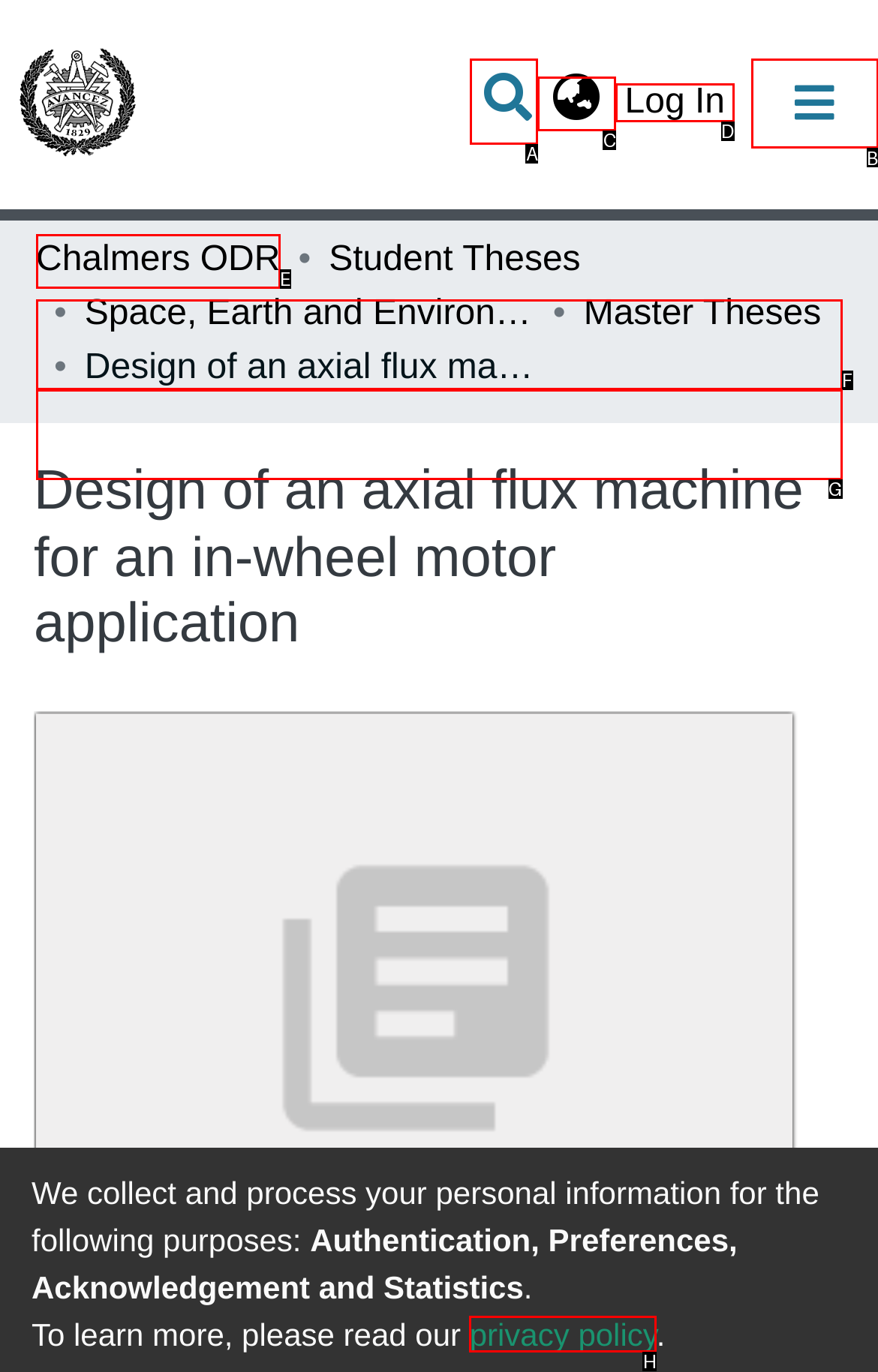Determine which UI element I need to click to achieve the following task: Toggle navigation Provide your answer as the letter of the selected option.

B